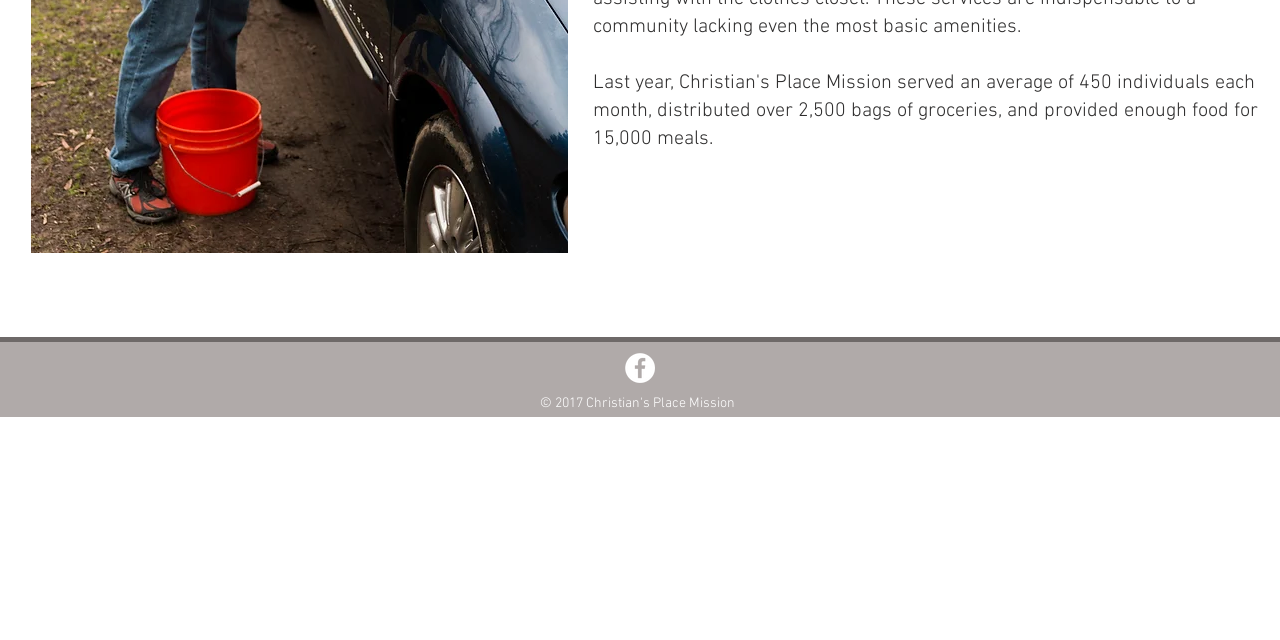Using the format (top-left x, top-left y, bottom-right x, bottom-right y), and given the element description, identify the bounding box coordinates within the screenshot: aria-label="Facebook - White Circle"

[0.488, 0.552, 0.512, 0.598]